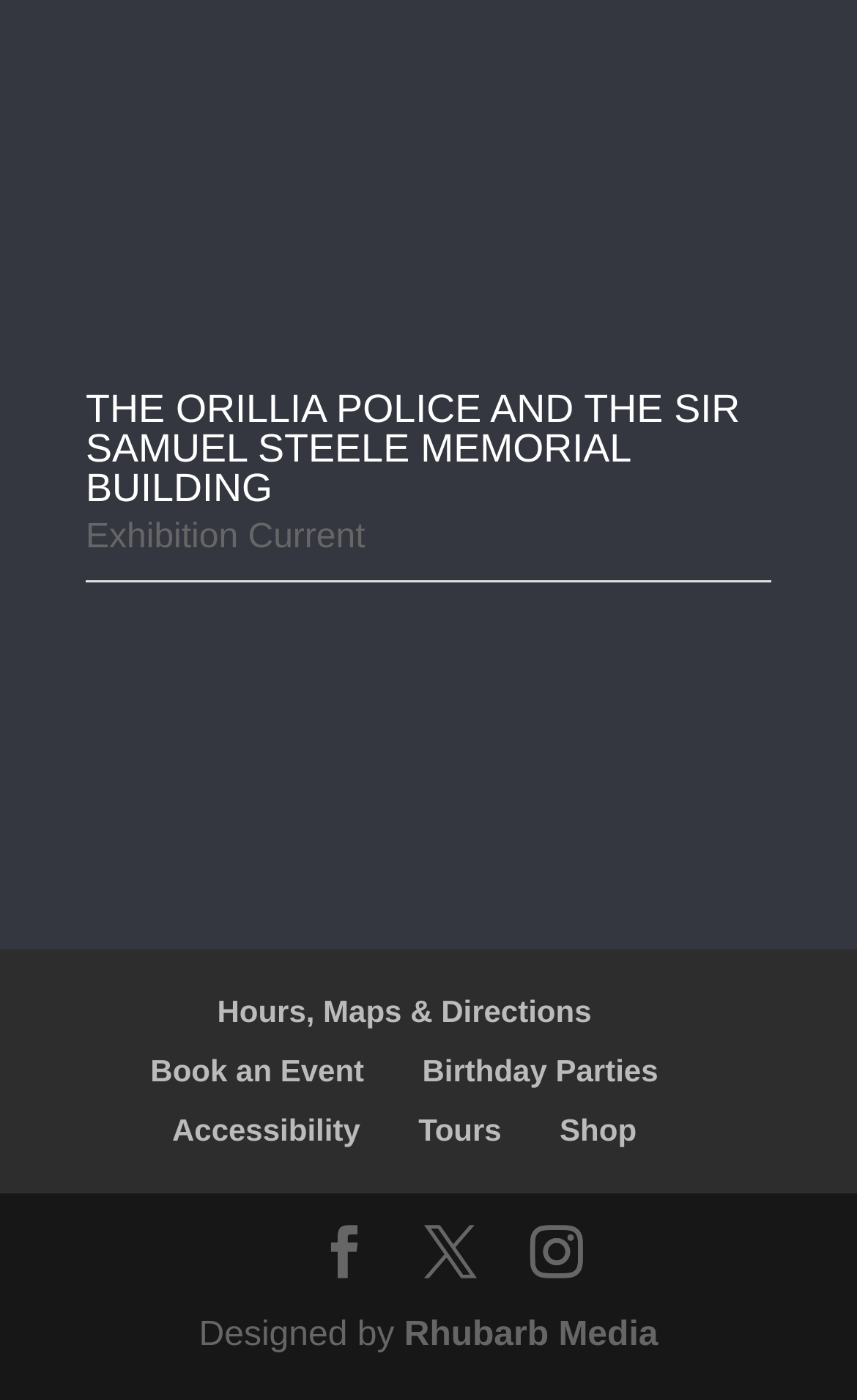Highlight the bounding box coordinates of the element you need to click to perform the following instruction: "Shop online."

[0.653, 0.794, 0.743, 0.82]